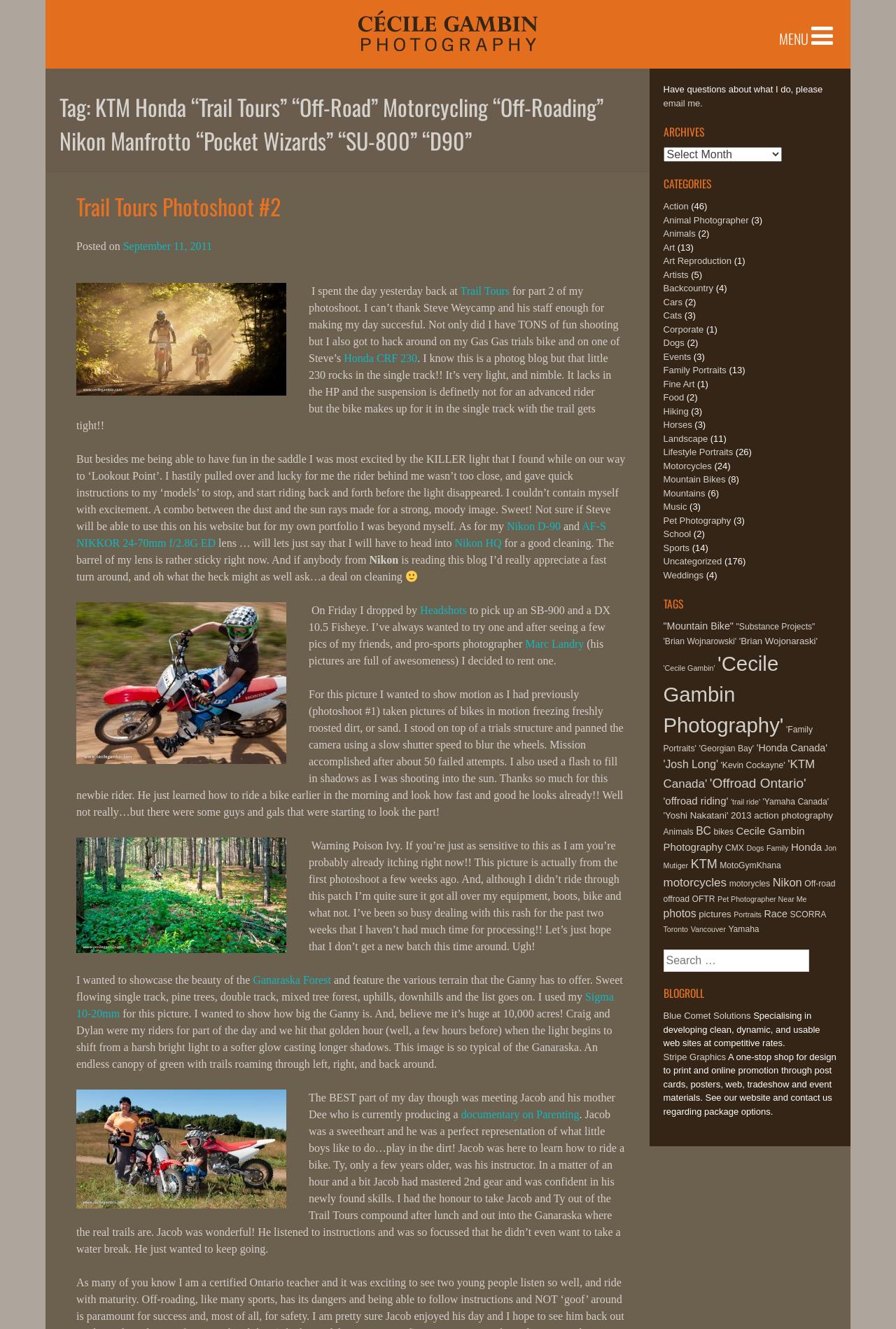What is the name of the camera mentioned in the text?
Please answer the question with a detailed response using the information from the screenshot.

The name of the camera mentioned in the text can be found in the paragraph that starts with 'As for my...' The text specifically mentions a Nikon D-90 camera.